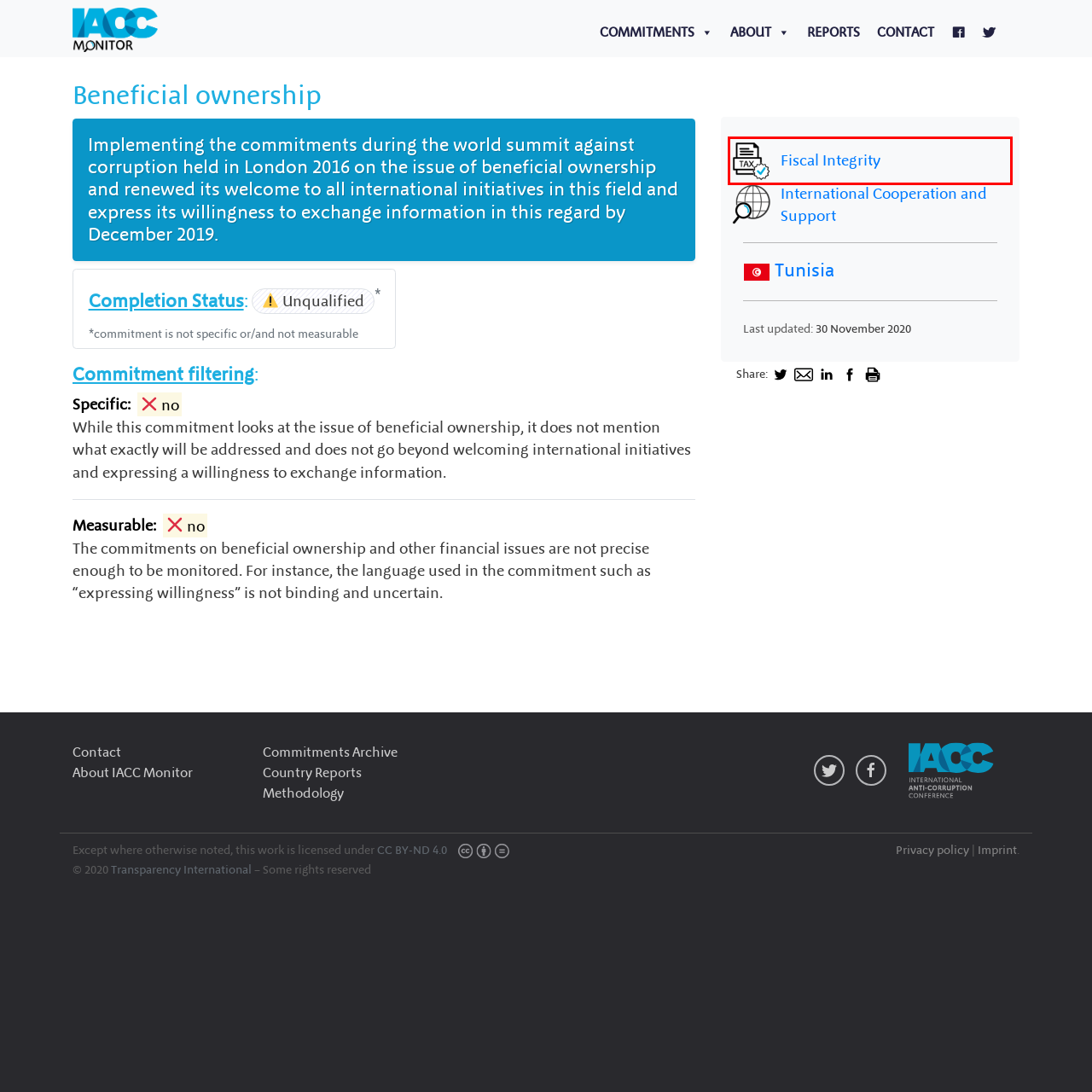Examine the screenshot of a webpage with a red bounding box around an element. Then, select the webpage description that best represents the new page after clicking the highlighted element. Here are the descriptions:
A. CC BY-ND 4.0 Deed | Attribution-NoDerivs 4.0 International
 | Creative Commons
B. IACC Monitor – Anti-Corruption Commitment Monitoring
C. About – IACC Monitor
D. Reports – IACC Monitor
E. Privacy Policy – IACC Monitor
F. Imprint – IACC Monitor
G. Commitments – IACC Monitor
H. Fiscal Integrity – IACC Monitor

H